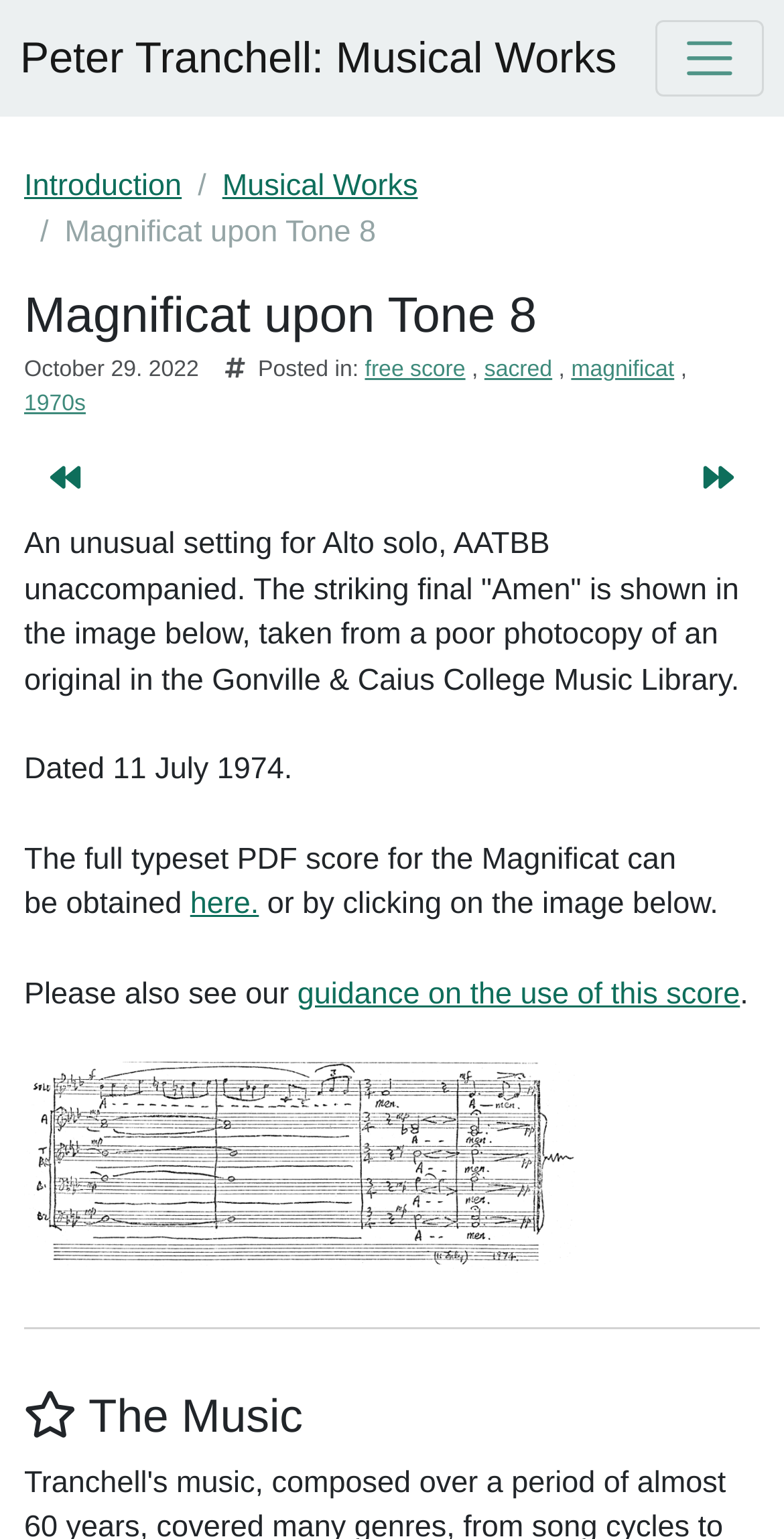Determine the bounding box coordinates (top-left x, top-left y, bottom-right x, bottom-right y) of the UI element described in the following text: Musical Works

[0.283, 0.11, 0.533, 0.132]